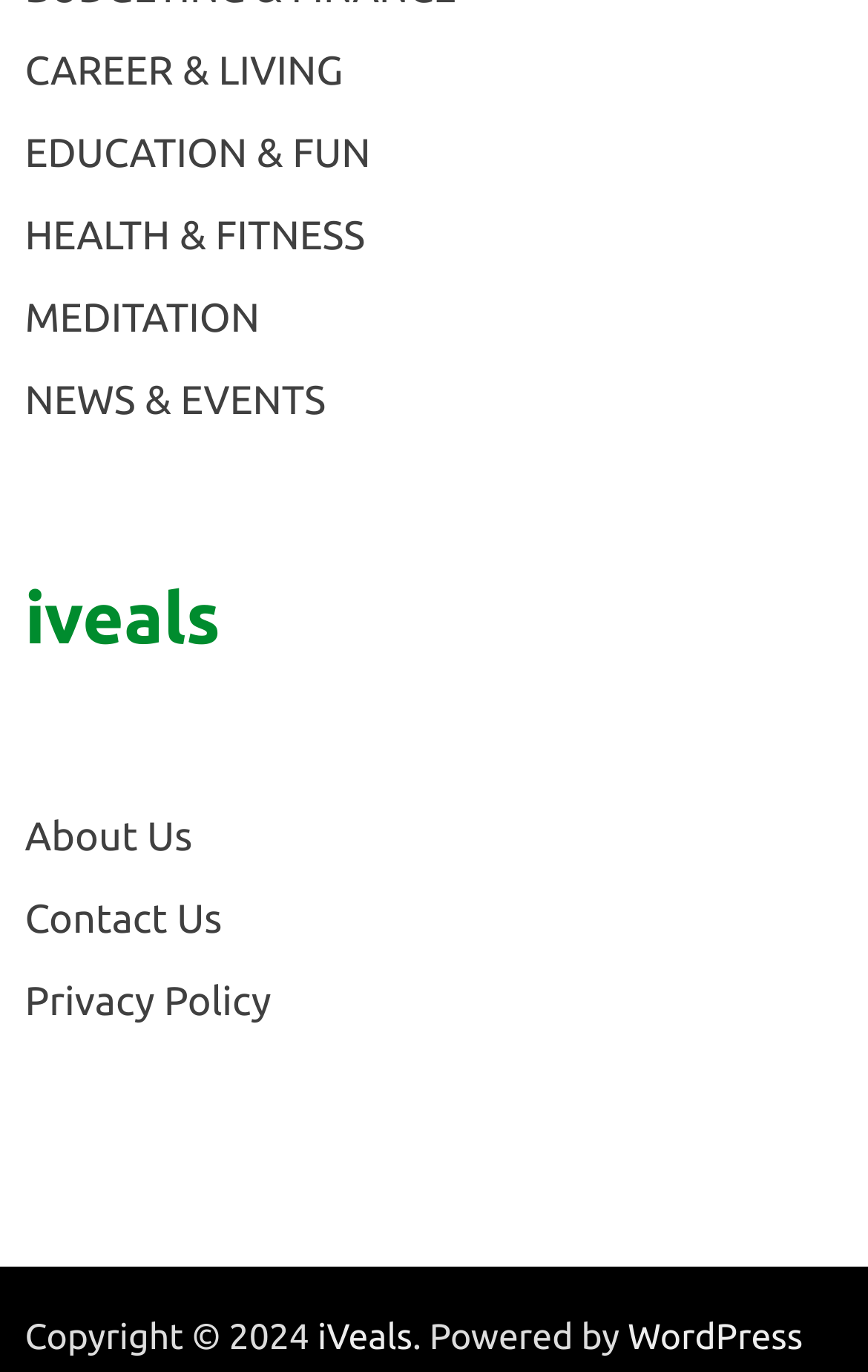Identify the bounding box coordinates of the specific part of the webpage to click to complete this instruction: "Go to MEDITATION".

[0.029, 0.216, 0.299, 0.249]